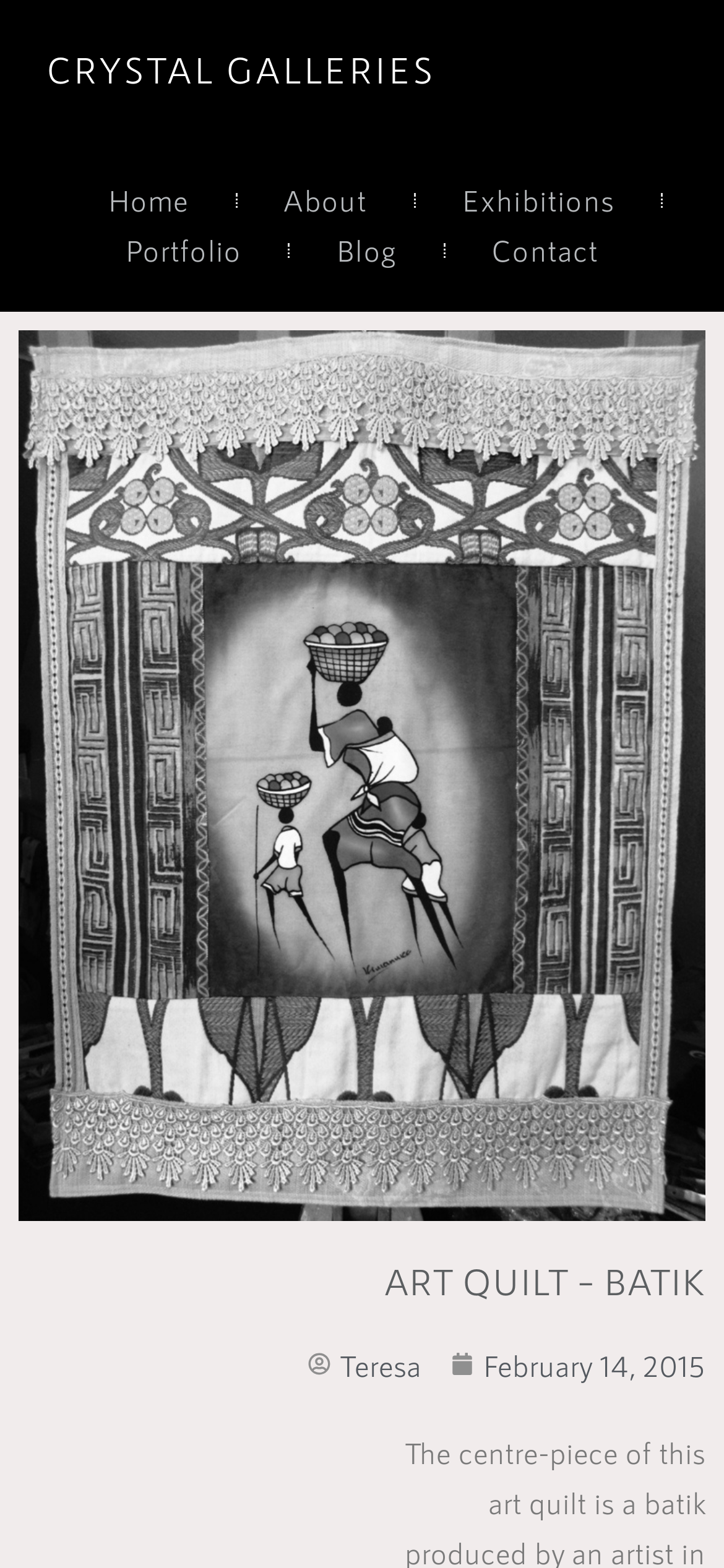Give a full account of the webpage's elements and their arrangement.

The webpage is about Art Quilt, Batik, and Crystal Galleries. At the top, there is a prominent heading "CRYSTAL GALLERIES" centered horizontally. Below it, there is a row of navigation links, including "Home", "About", "Exhibitions", "Portfolio", "Blog", and "Contact", which are evenly spaced and aligned horizontally.

Further down, there is another heading "ART QUILT – BATIK" that spans almost the entire width of the page, located near the bottom. Below this heading, there are two links, "Teresa" and "February 14, 2015", which are positioned side by side, with the latter having a time element associated with it.

Overall, the webpage has a simple and organized structure, with clear headings and navigation links that provide easy access to different sections of the website.